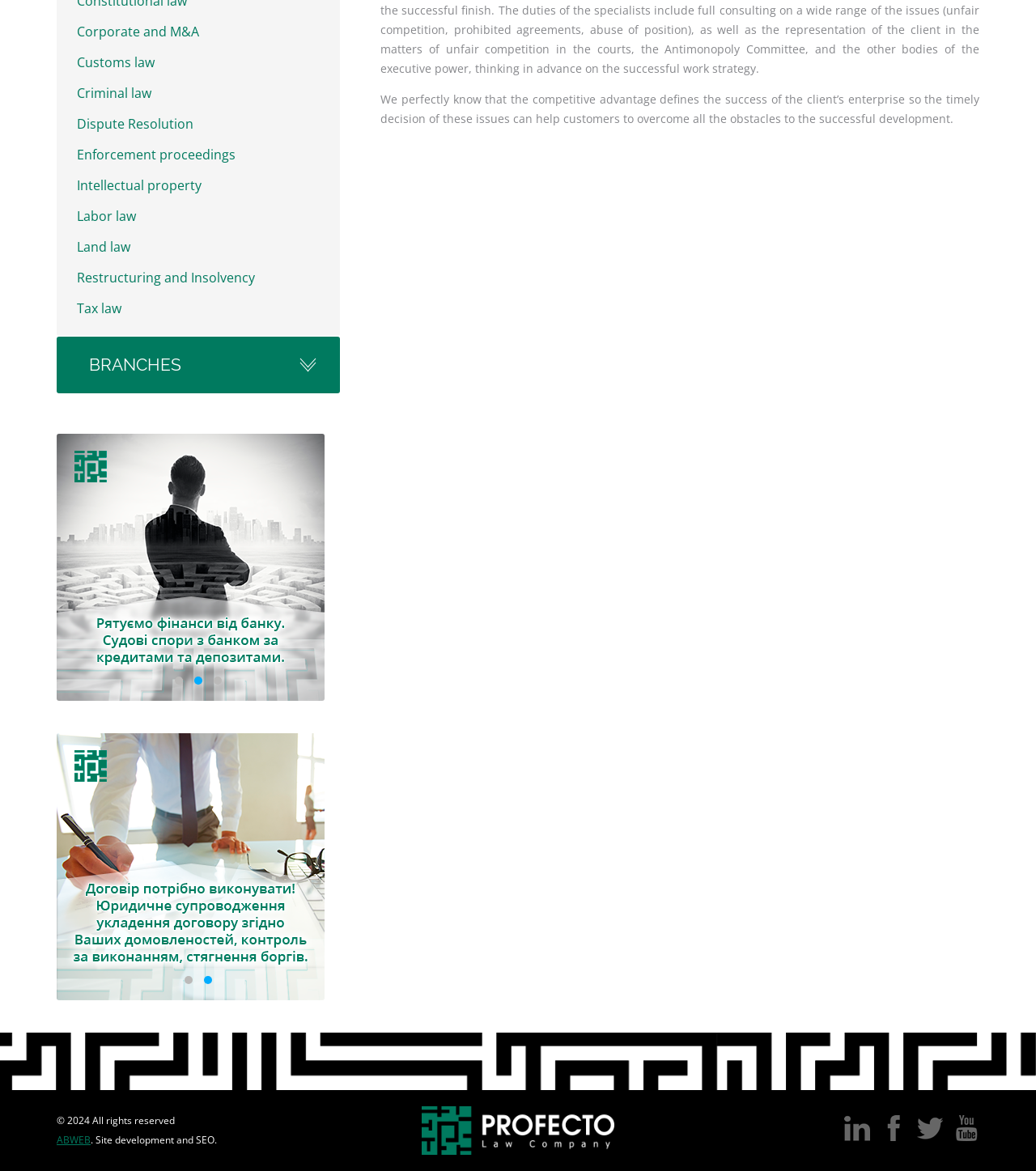Show the bounding box coordinates for the HTML element described as: "Abweb".

[0.055, 0.968, 0.088, 0.979]